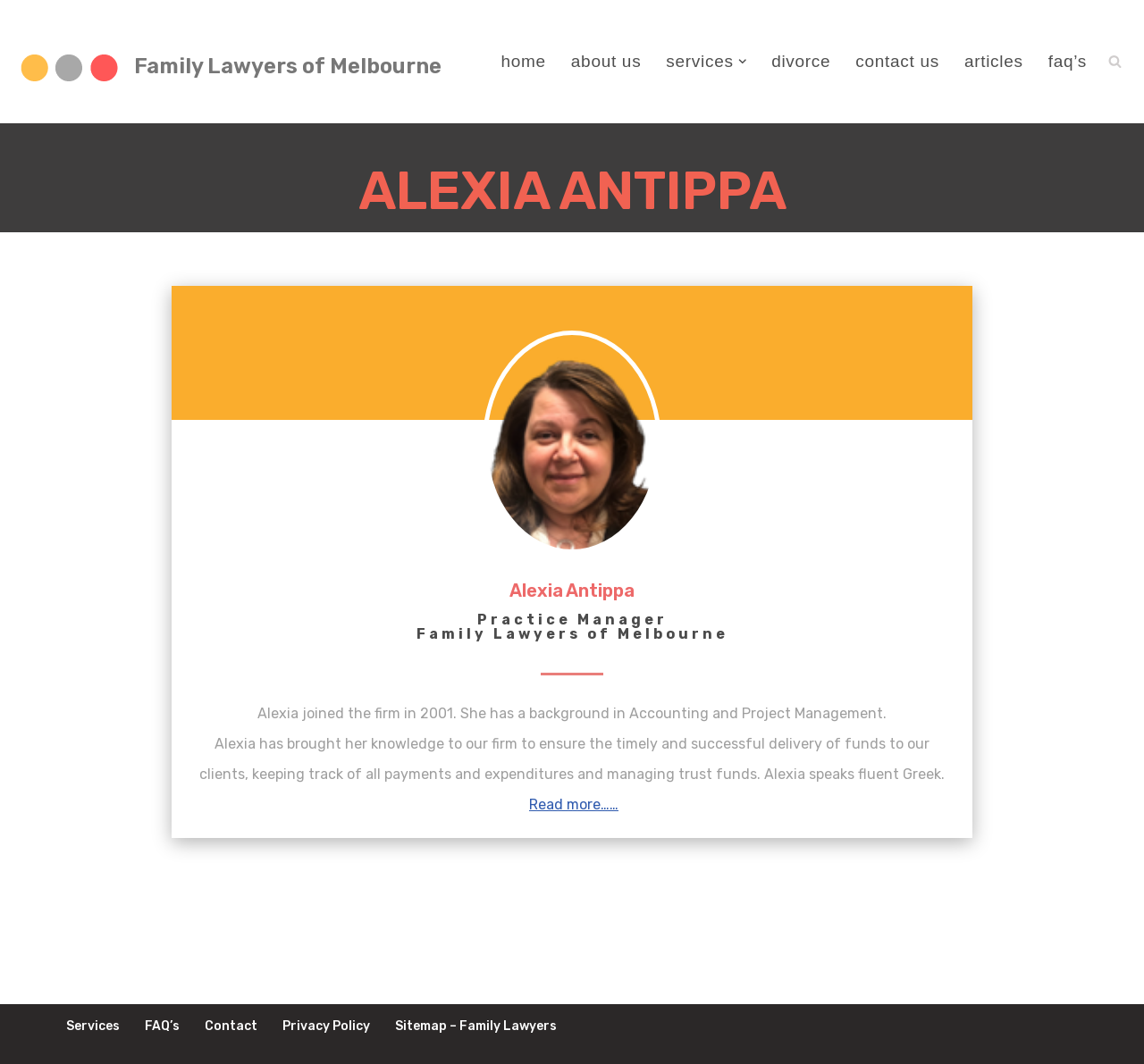Highlight the bounding box coordinates of the element that should be clicked to carry out the following instruction: "Go to the 'about us' page". The coordinates must be given as four float numbers ranging from 0 to 1, i.e., [left, top, right, bottom].

[0.499, 0.045, 0.56, 0.071]